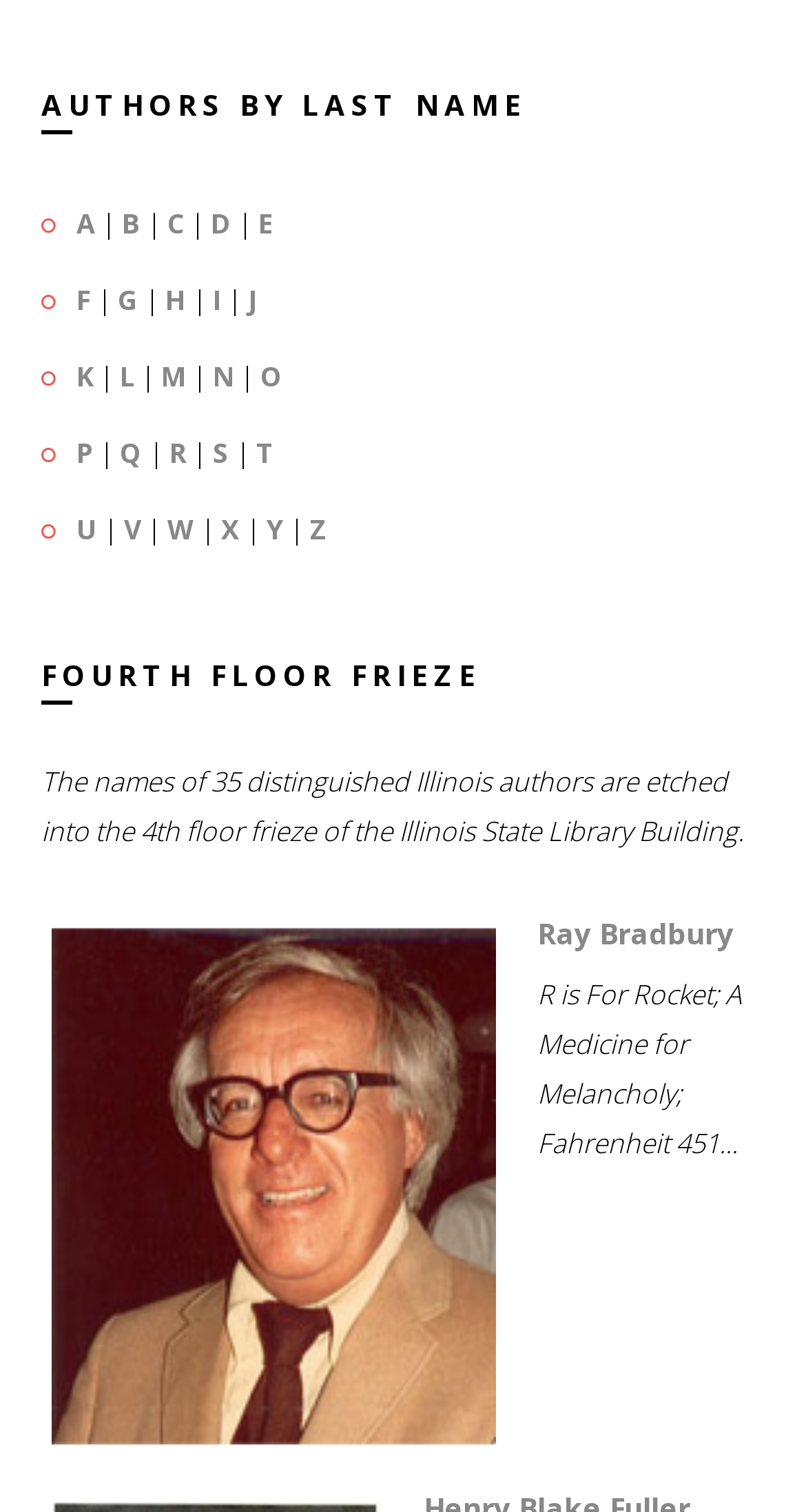Provide the bounding box coordinates of the HTML element this sentence describes: "Ray Bradbury".

[0.667, 0.604, 0.91, 0.63]